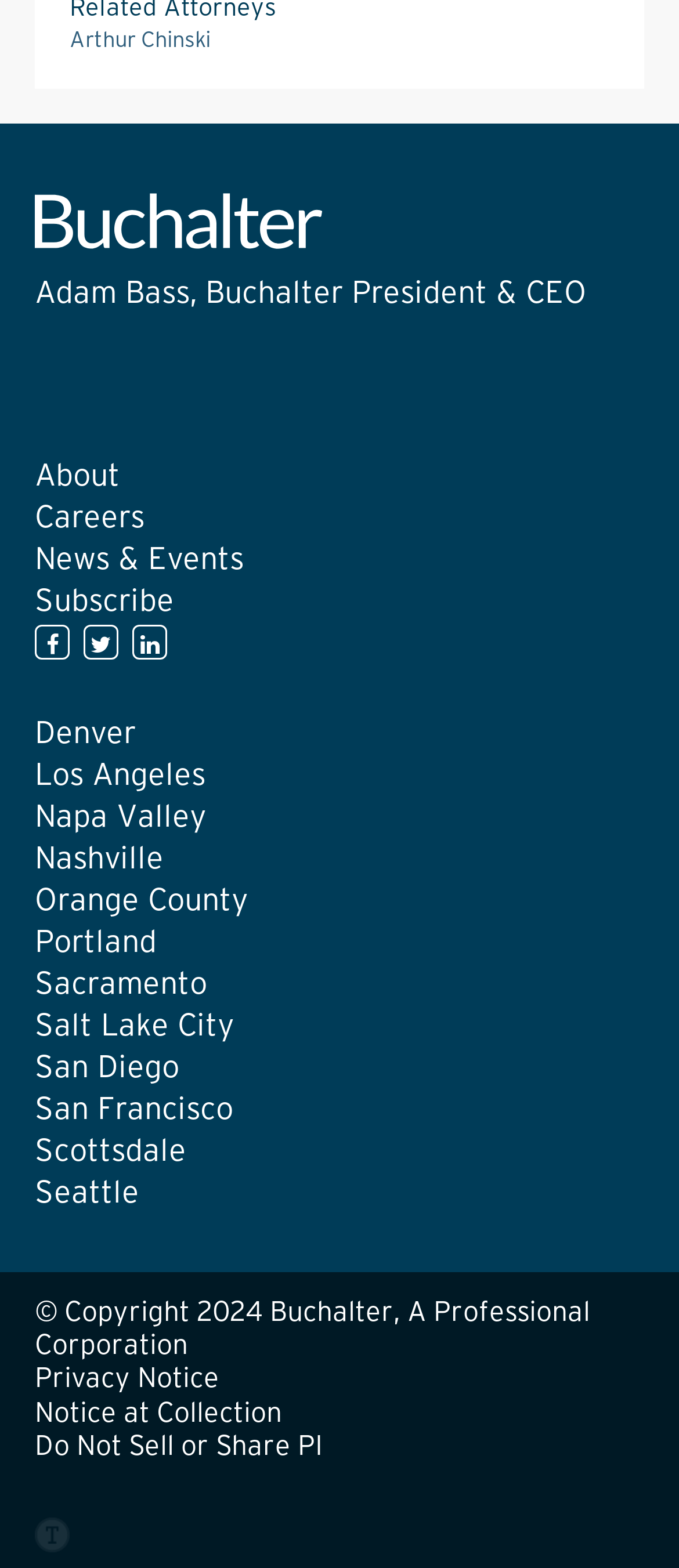Find the bounding box coordinates of the clickable element required to execute the following instruction: "Read the Privacy Notice". Provide the coordinates as four float numbers between 0 and 1, i.e., [left, top, right, bottom].

[0.051, 0.872, 0.323, 0.89]